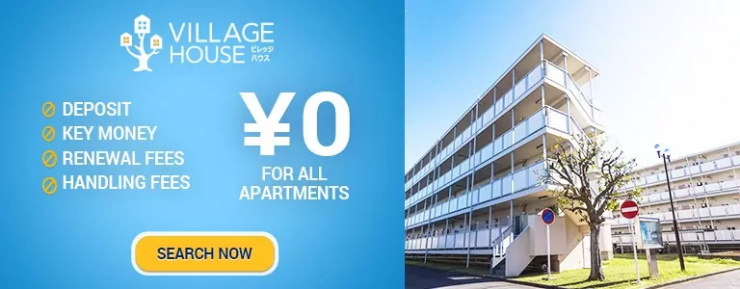Respond with a single word or phrase:
What is the purpose of the 'SEARCH NOW' button?

To encourage action